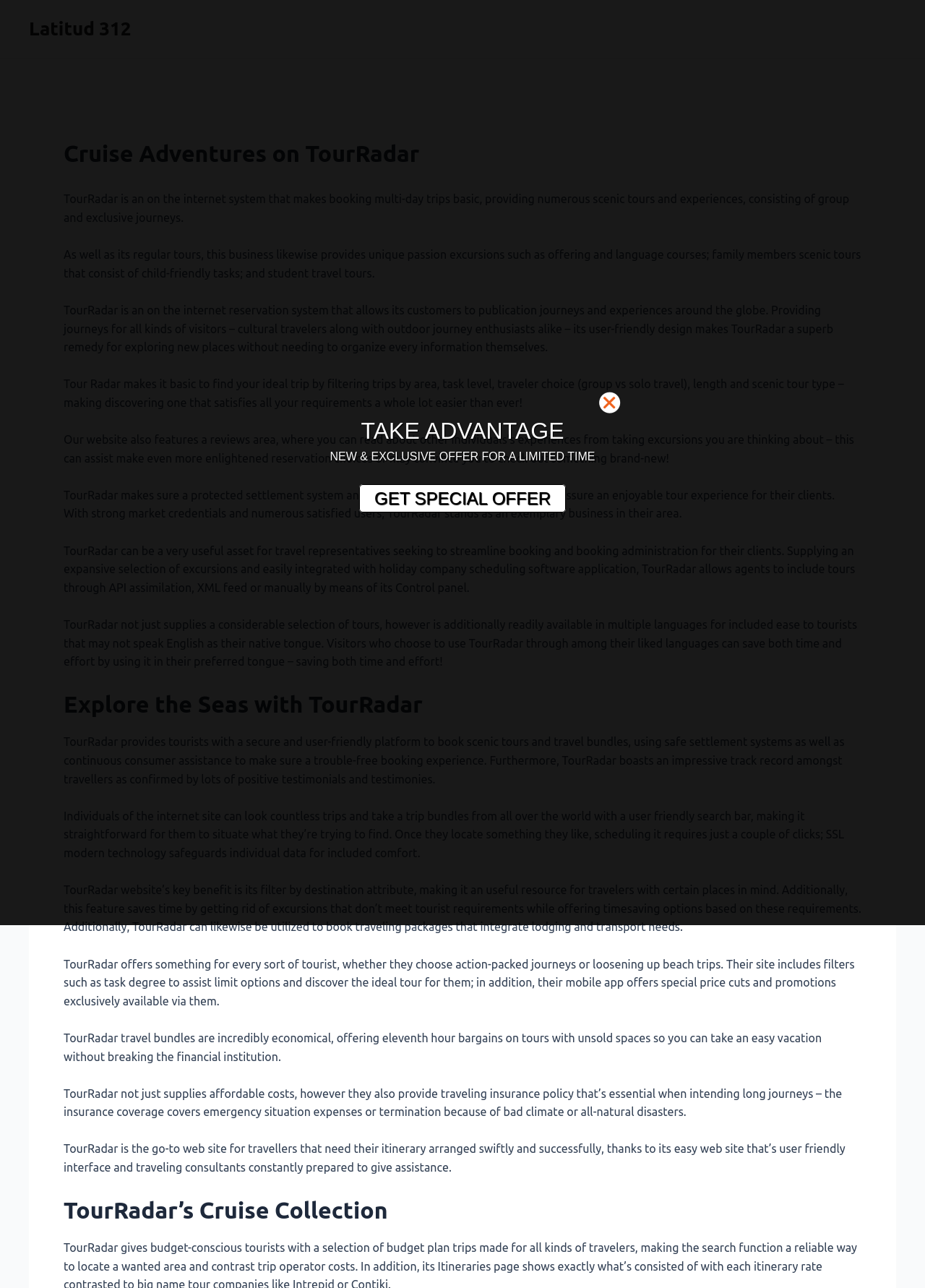Locate the UI element described by Latitud 312 in the provided webpage screenshot. Return the bounding box coordinates in the format (top-left x, top-left y, bottom-right x, bottom-right y), ensuring all values are between 0 and 1.

[0.031, 0.014, 0.142, 0.031]